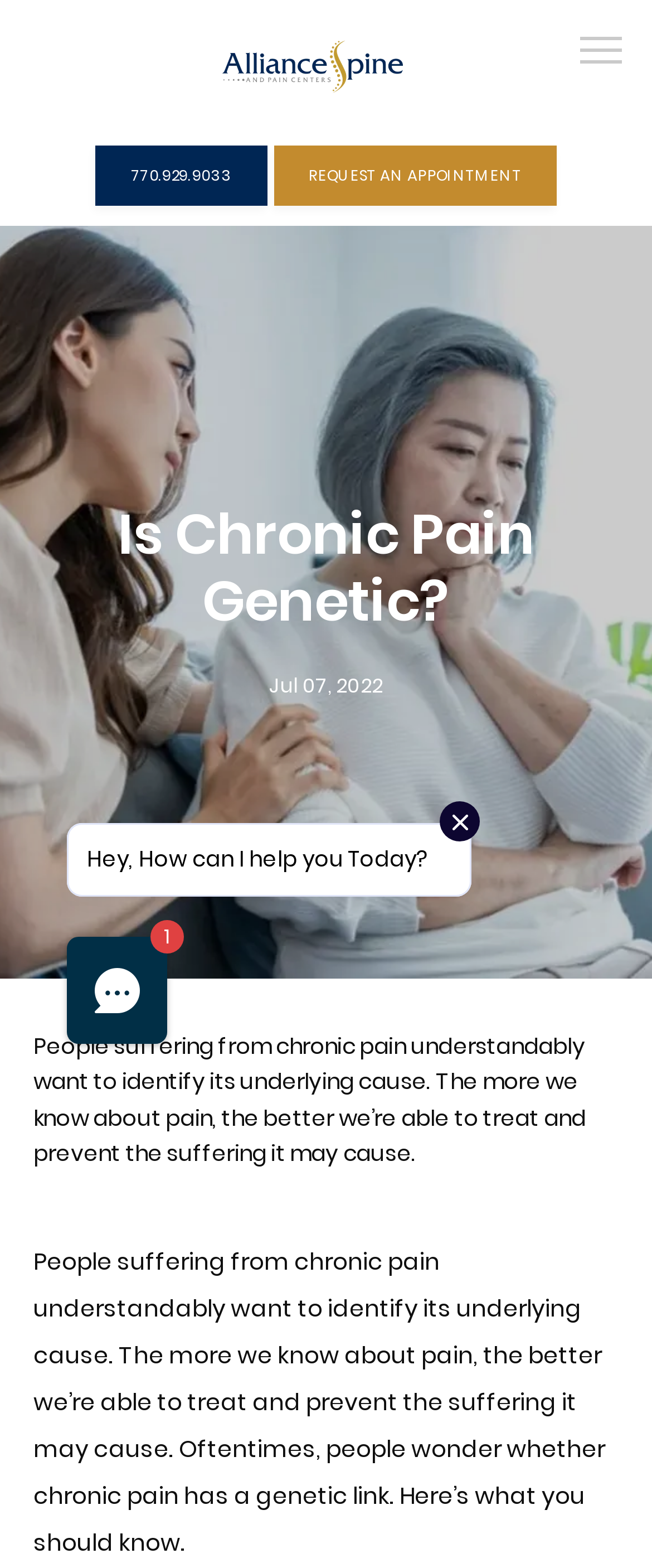Locate the bounding box of the UI element based on this description: "Regenerative Medicine". Provide four float numbers between 0 and 1 as [left, top, right, bottom].

[0.154, 0.538, 0.728, 0.569]